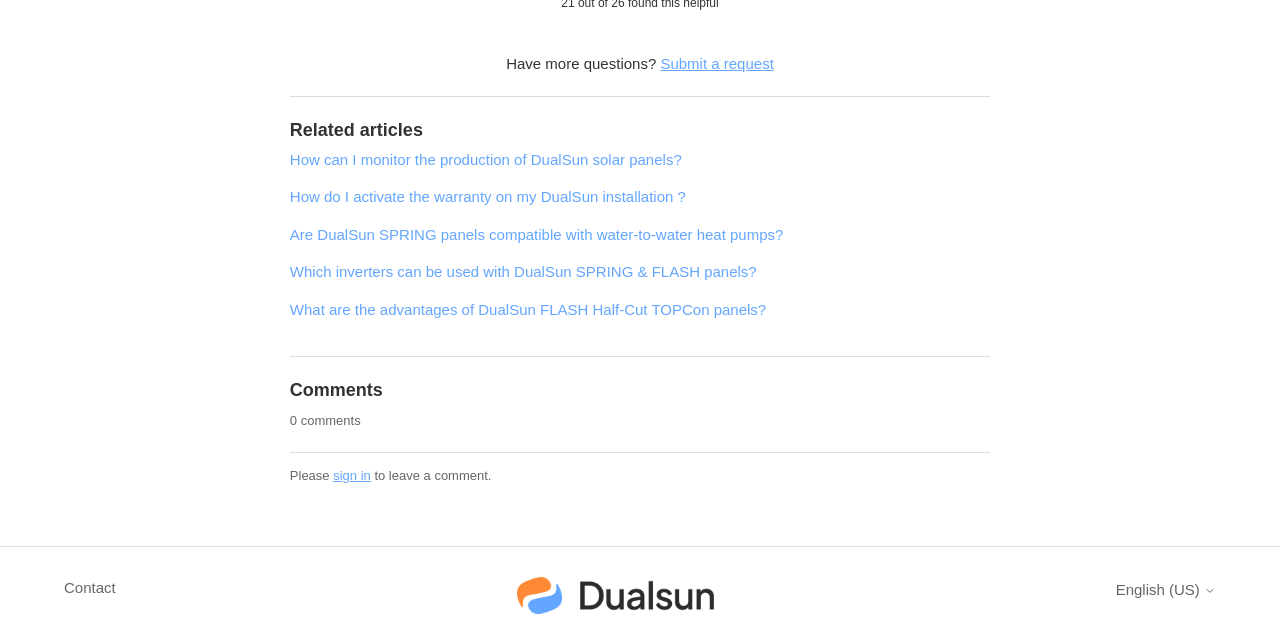What is the purpose of the link 'Submit a request'?
Using the picture, provide a one-word or short phrase answer.

To submit a request